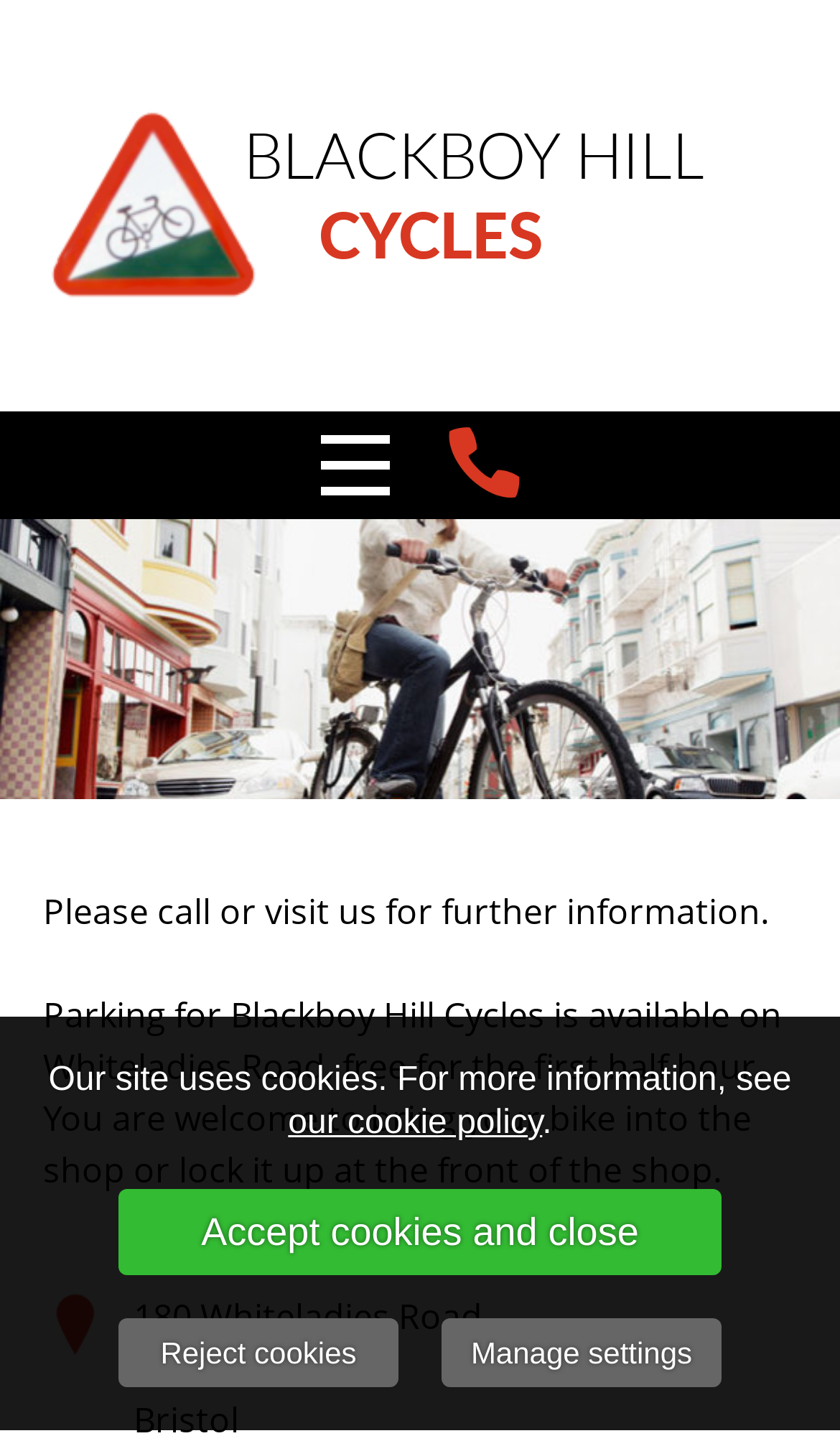Can I bring my bike into the shop?
Based on the image, give a concise answer in the form of a single word or short phrase.

Yes